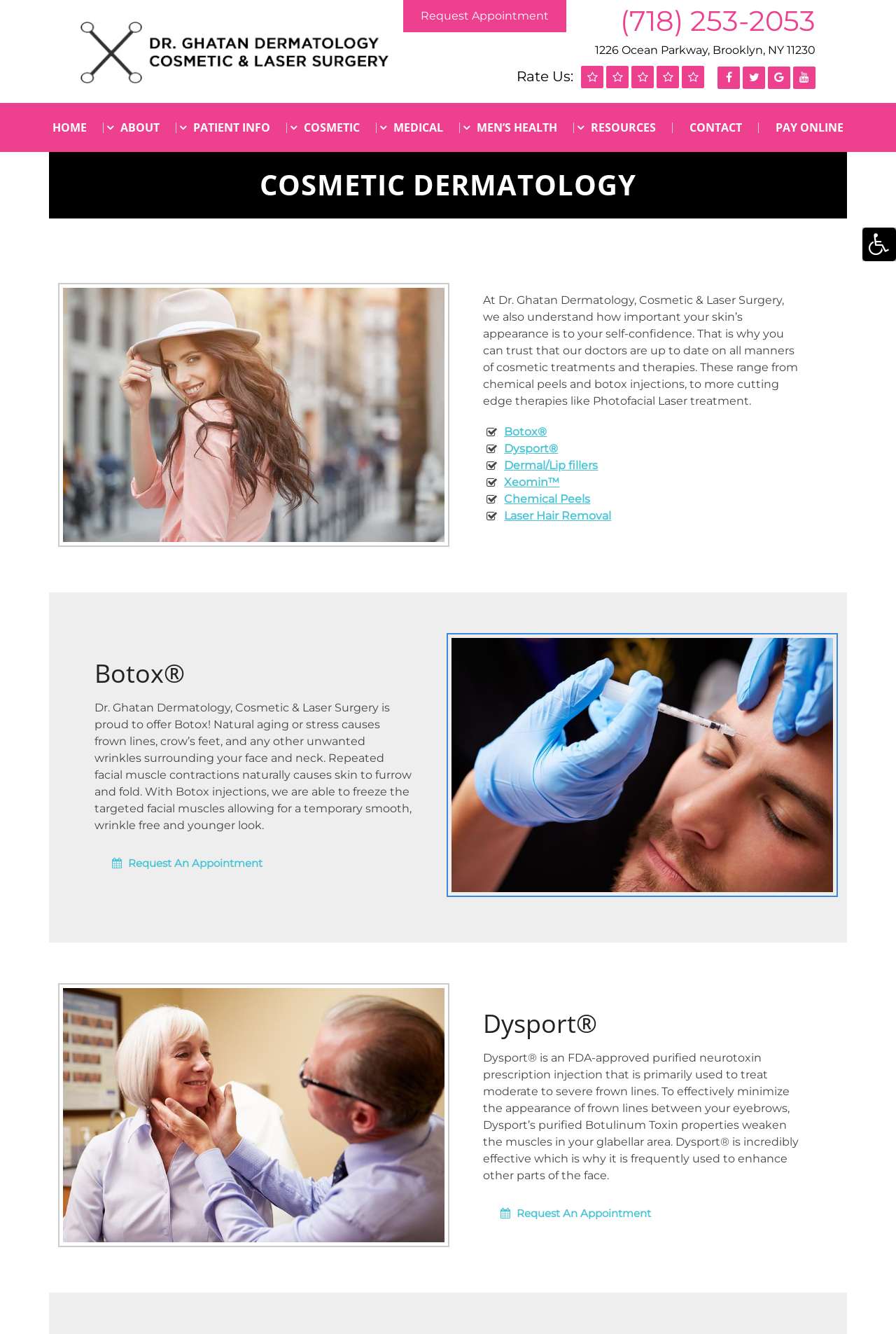Give a detailed account of the webpage, highlighting key information.

This webpage is about Cosmetic Dermatology at Dr. Ghatan Dermatology, Cosmetic & Laser Surgery in Brooklyn, NY. At the top, there is a logo and a navigation menu with links to different sections of the website, including Home, About, Patient Info, Cosmetic, Medical, Men's Health, Resources, Contact, and Pay Online.

Below the navigation menu, there is a heading "COSMETIC DERMATOLOGY" with an image of Cosmetic Dermatology Brooklyn, NY. The text below explains that the doctors at Dr. Ghatan Dermatology are up to date on all manners of cosmetic treatments and therapies, including chemical peels, botox injections, and Photofacial Laser treatment.

There are five links to specific cosmetic treatments: Botox®, Dysport®, Dermal/Lip fillers, Xeomin™, and Chemical Peels. Below these links, there are two sections, one for Botox® and one for Dysport®, each with an image, a heading, and a description of the treatment. The descriptions explain how the treatments work and what they can achieve.

On the top right side of the page, there are links to request an appointment, a phone number, and an address. There is also a rating system with five links, each with a star icon. At the bottom right corner of the page, there is a button for an Accessibility Helper sidebar.

Overall, the webpage provides information about cosmetic dermatology services offered by Dr. Ghatan Dermatology, with a focus on Botox® and Dysport® treatments.